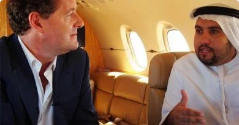What is the broader topic related to the image?
Kindly offer a comprehensive and detailed response to the question.

The image is linked to the broader topic of Piers Morgan's exploration of Dubai, which suggests that the image is part of a larger documentary or series that showcases the city's lifestyle, culture, and experiences of both locals and visitors.